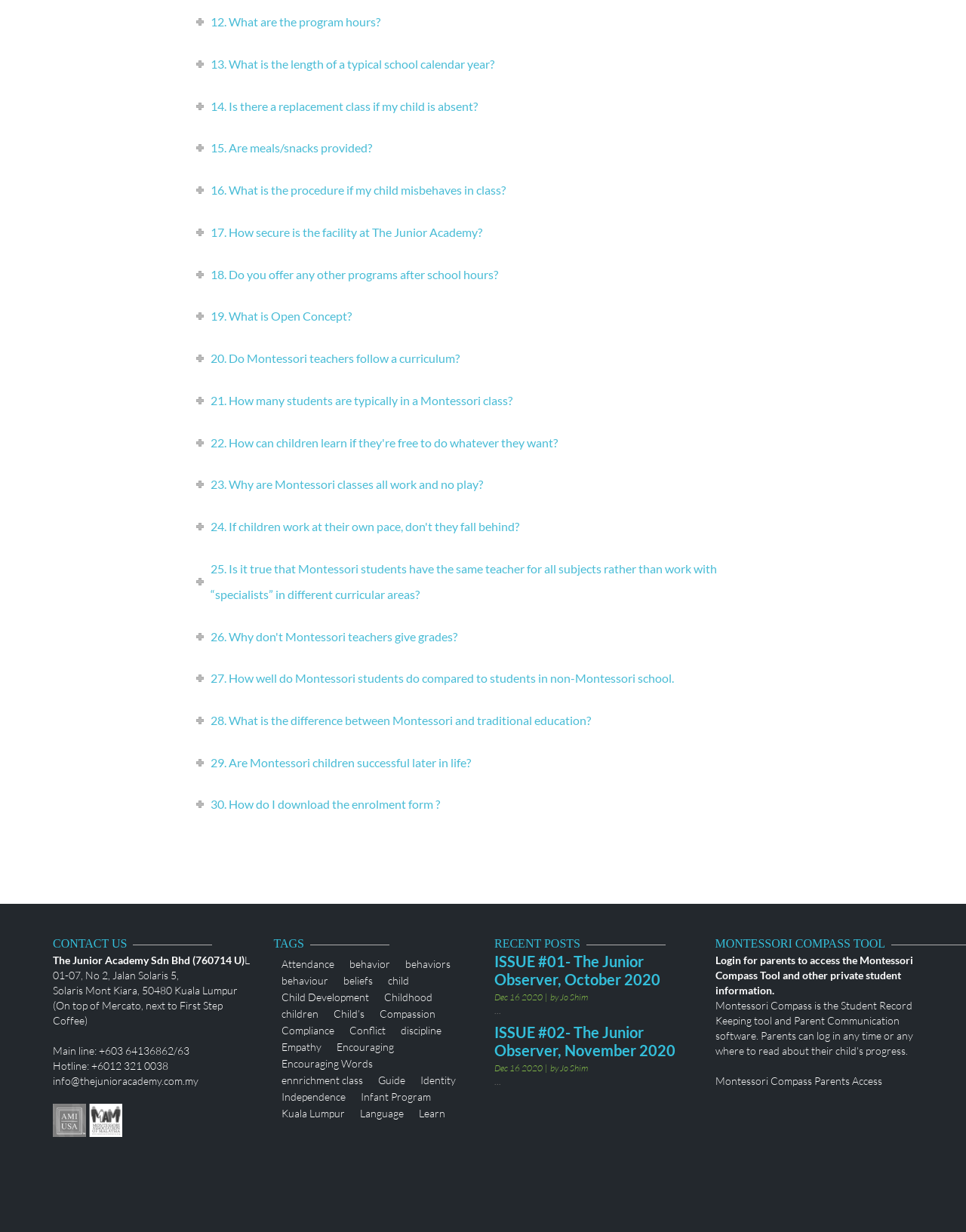Respond with a single word or phrase:
What is the name of the academy?

The Junior Academy